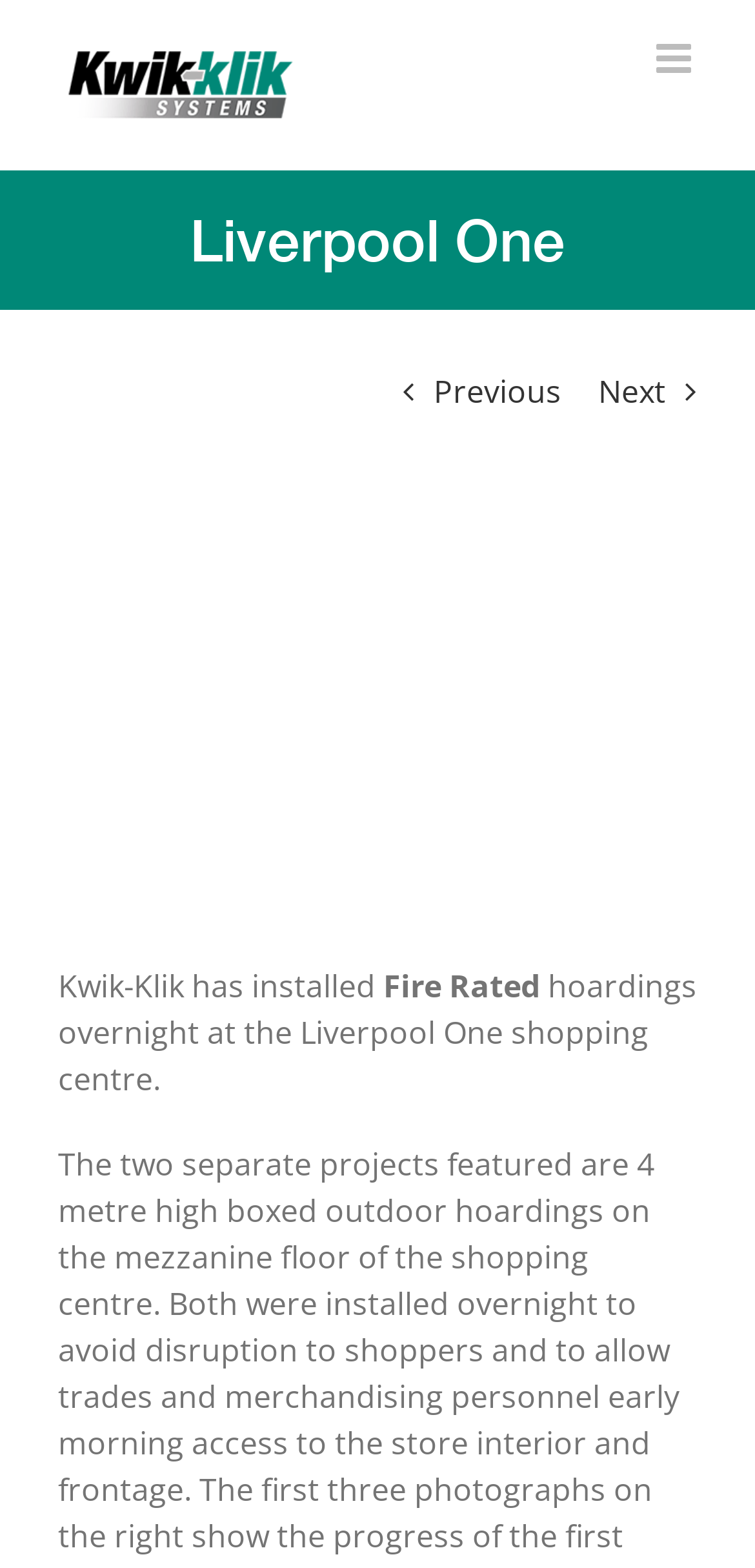Determine the bounding box of the UI component based on this description: "aria-label="Toggle mobile menu"". The bounding box coordinates should be four float values between 0 and 1, i.e., [left, top, right, bottom].

[0.869, 0.025, 0.923, 0.051]